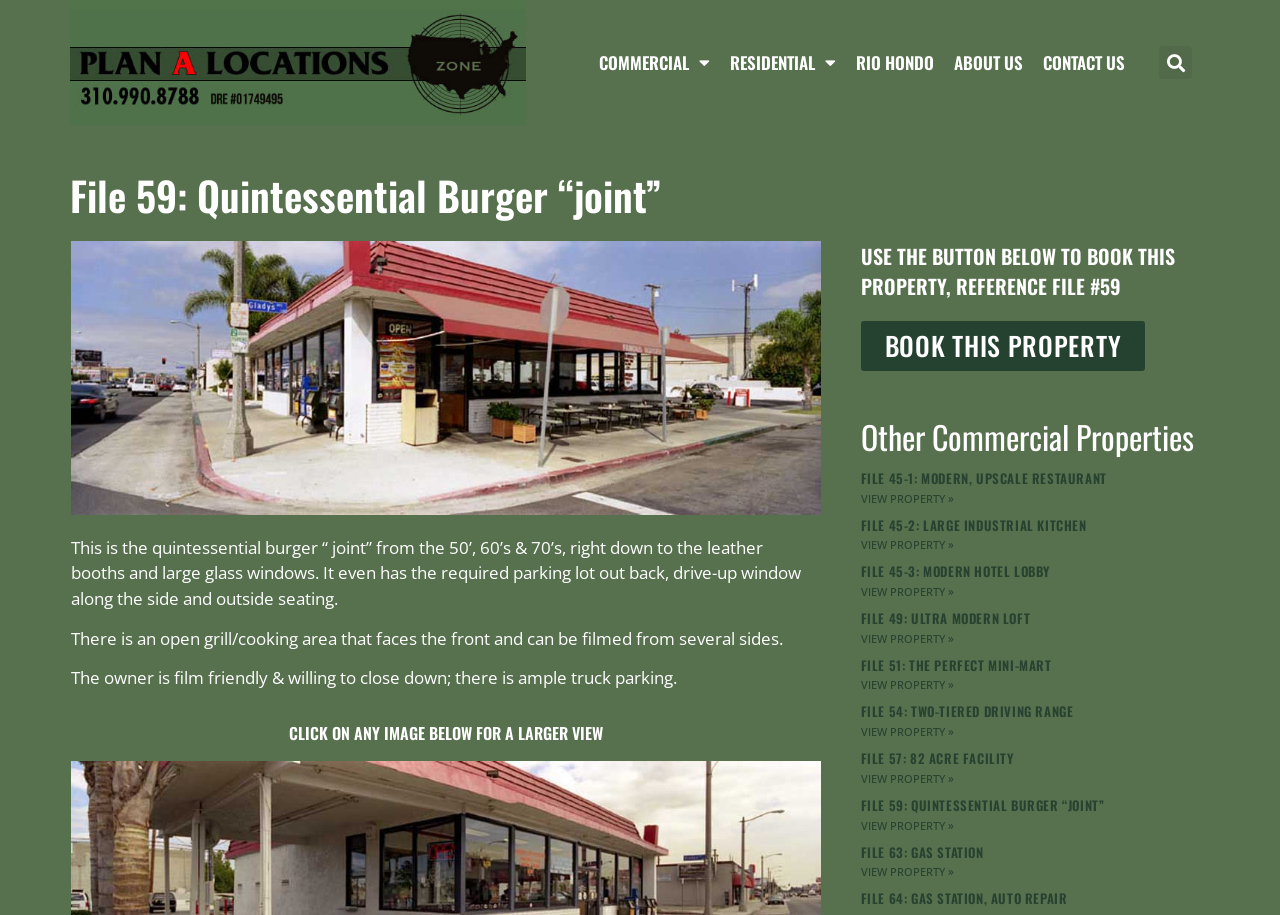Please determine the bounding box coordinates of the area that needs to be clicked to complete this task: 'Search for something'. The coordinates must be four float numbers between 0 and 1, formatted as [left, top, right, bottom].

[0.903, 0.05, 0.932, 0.086]